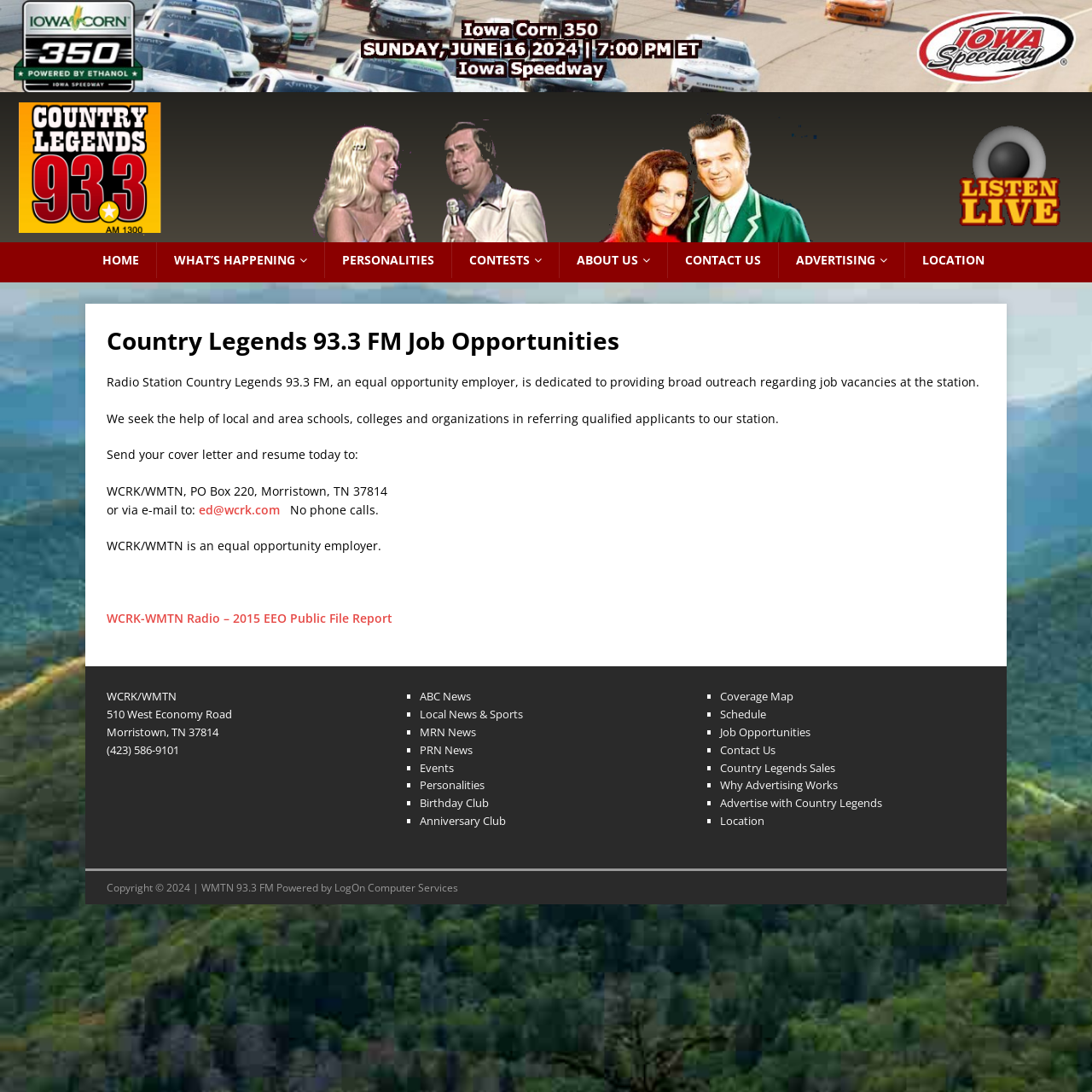Predict the bounding box coordinates for the UI element described as: "Schedule". The coordinates should be four float numbers between 0 and 1, presented as [left, top, right, bottom].

[0.659, 0.647, 0.701, 0.661]